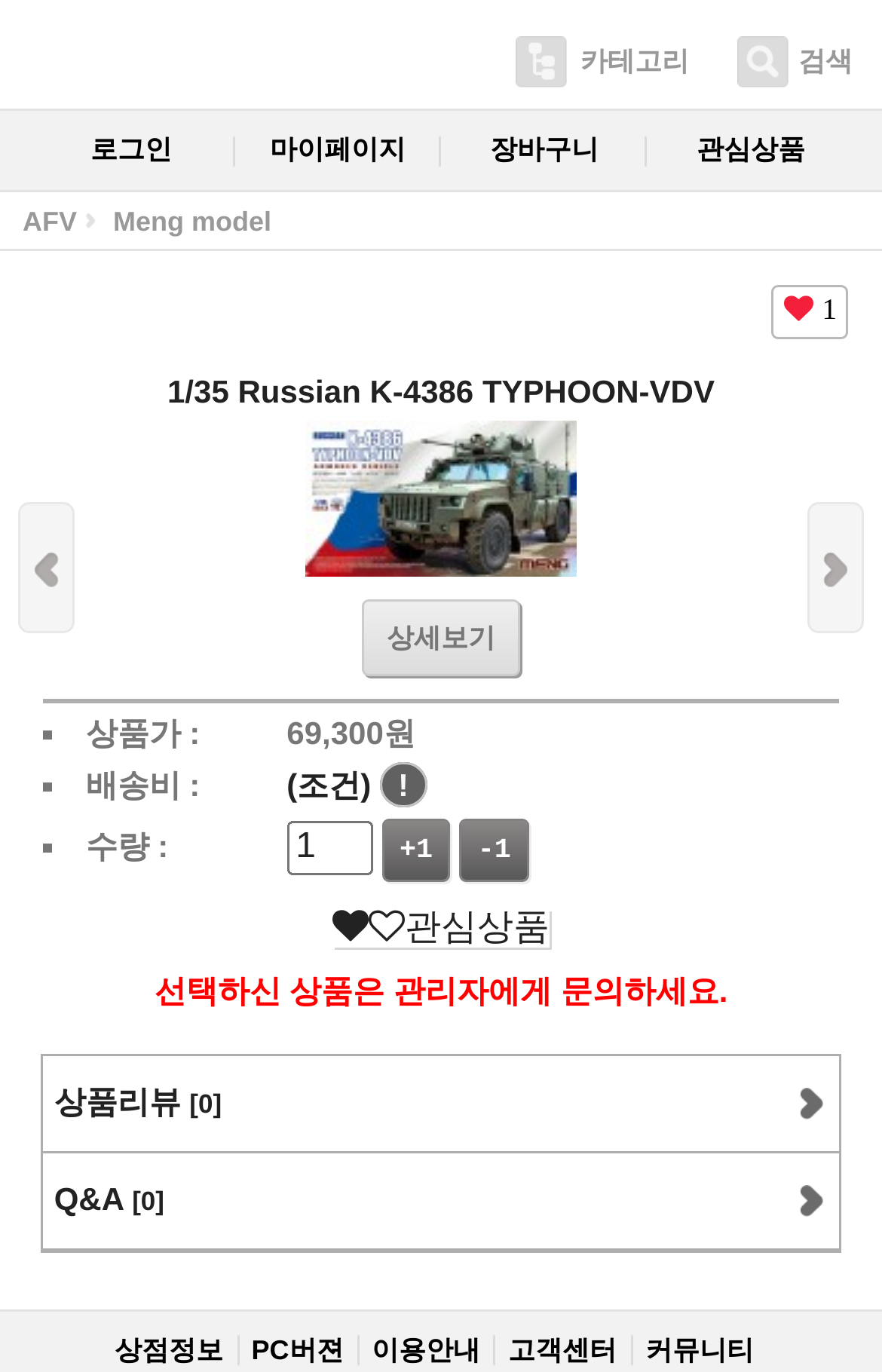Can you give a detailed response to the following question using the information from the image? What is the price of the product?

The price of the product can be found in the section that displays the product information, where it is written as '상품가 :' followed by the price '69,300'.